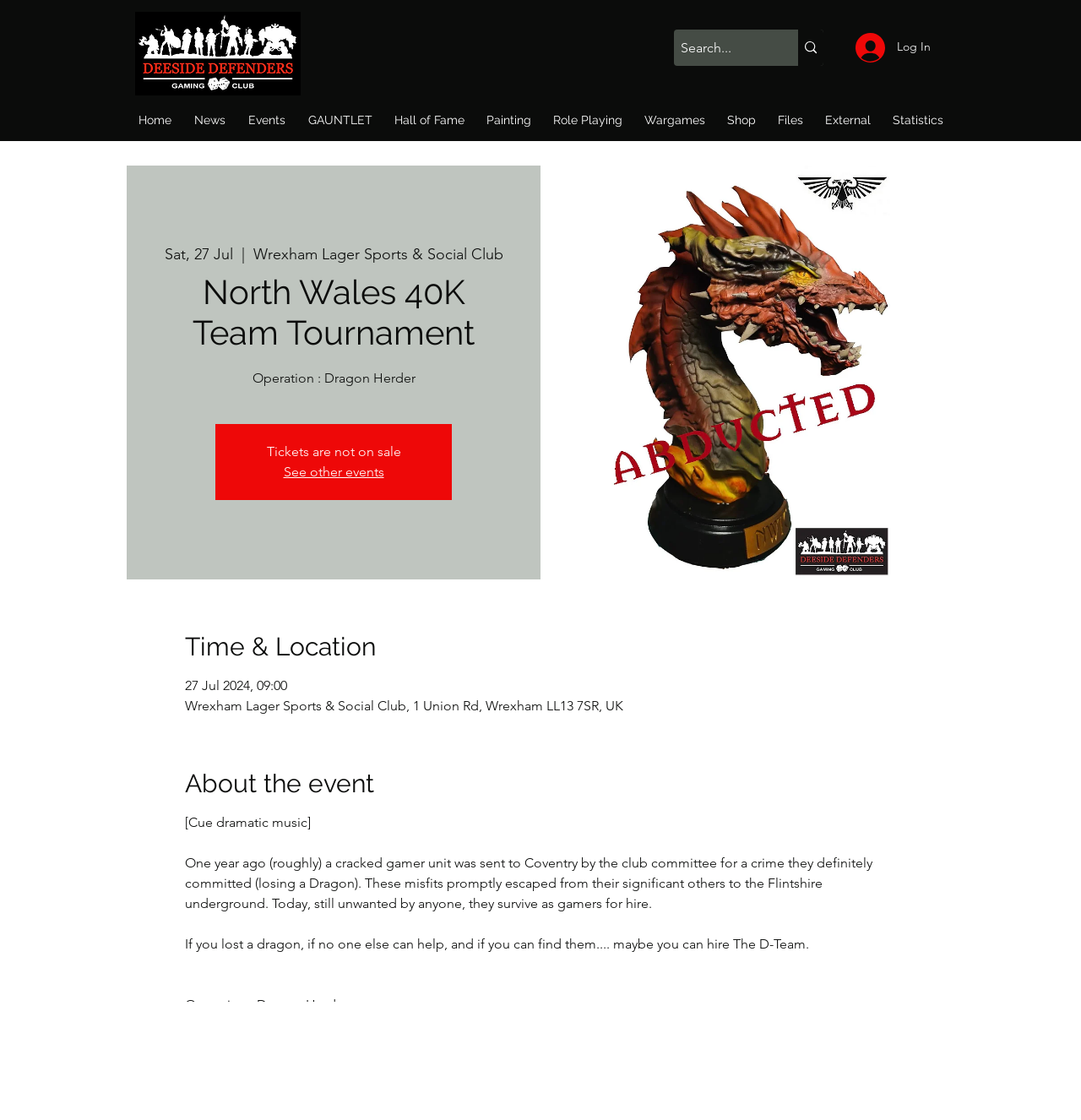What is the status of ticket sales?
Please respond to the question with a detailed and well-explained answer.

I found the answer by looking at the static text element with the text 'Tickets are not on sale' which is located under the event description, indicating that tickets are not currently available for purchase.